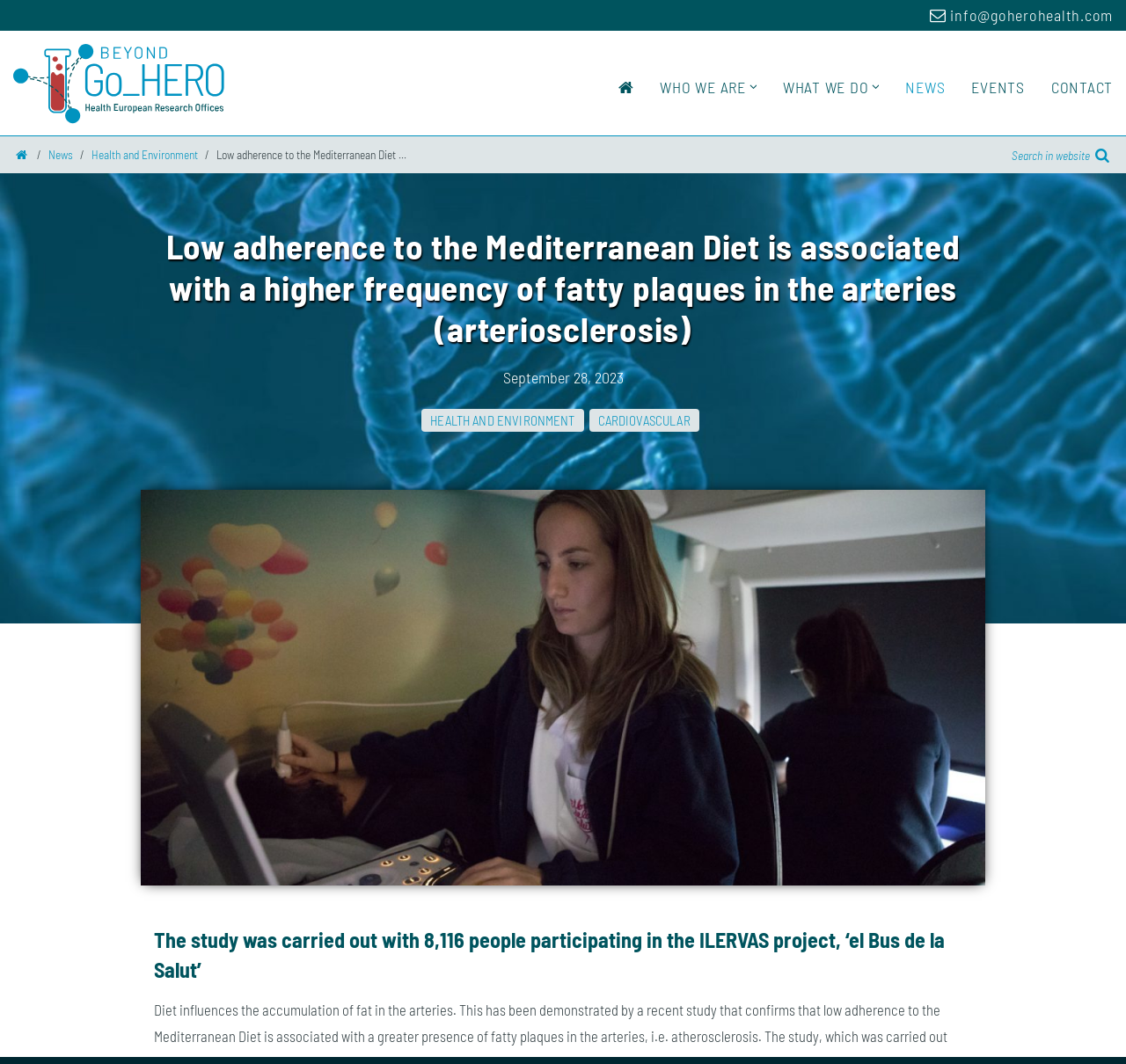From the webpage screenshot, predict the bounding box of the UI element that matches this description: "Go_HERO".

[0.012, 0.041, 0.199, 0.124]